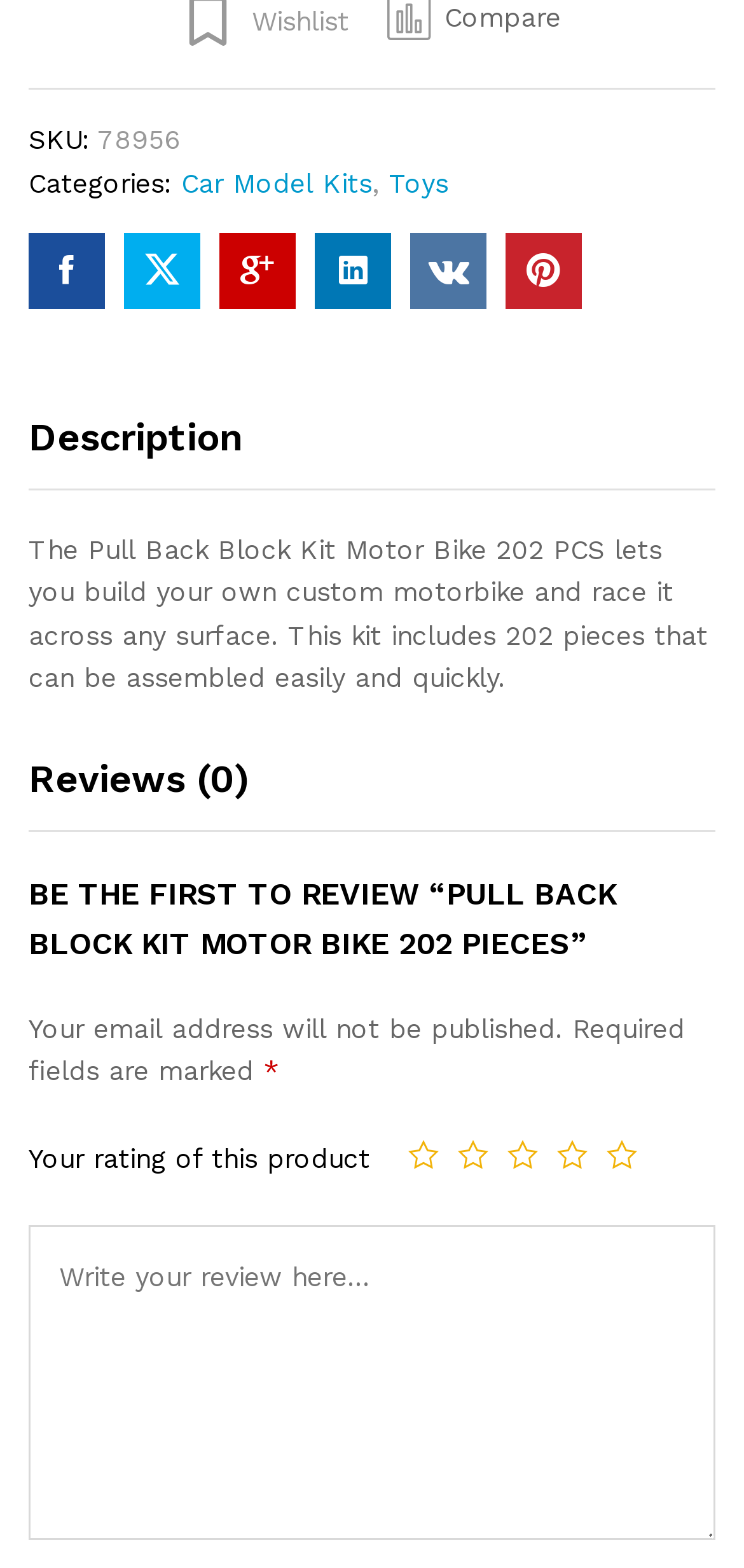How many reviews are there for this product? Analyze the screenshot and reply with just one word or a short phrase.

0